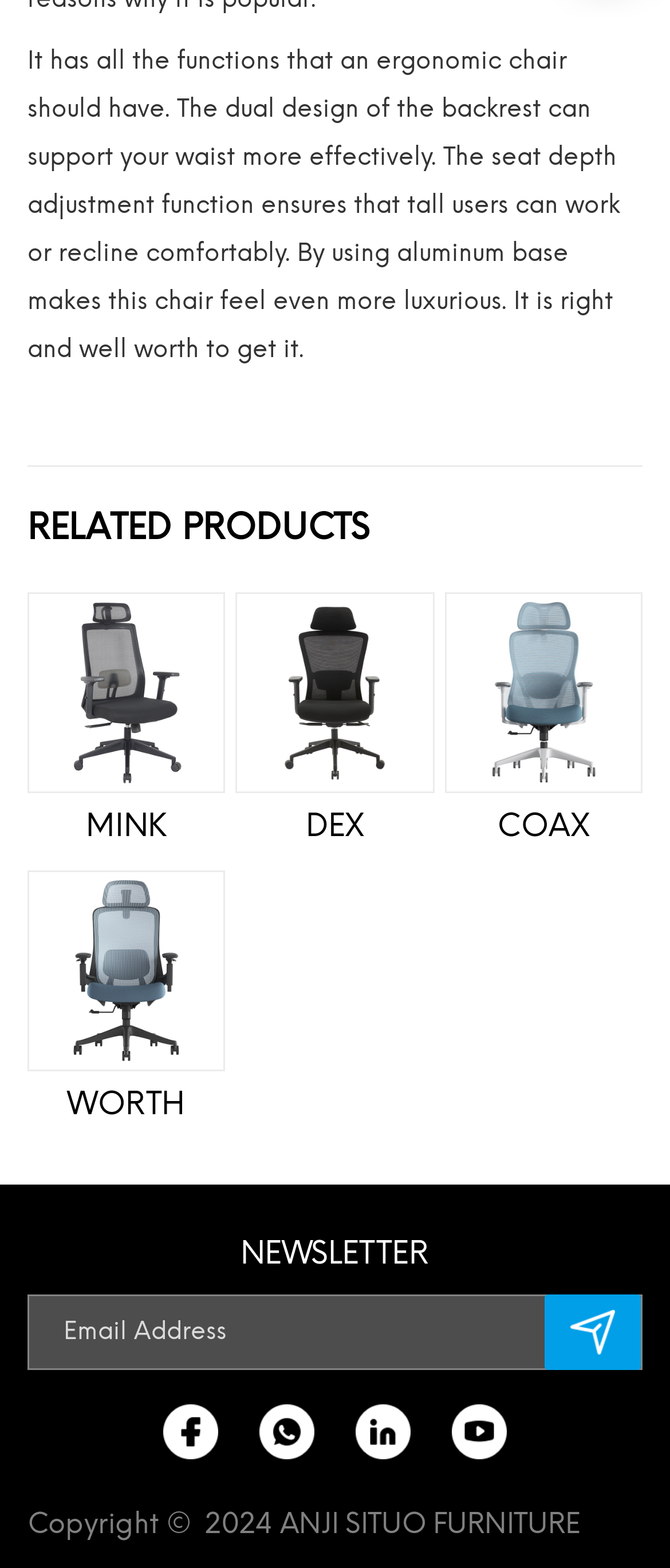Given the element description name="email" placeholder="Email Address", predict the bounding box coordinates for the UI element in the webpage screenshot. The format should be (top-left x, top-left y, bottom-right x, bottom-right y), and the values should be between 0 and 1.

[0.044, 0.818, 0.813, 0.867]